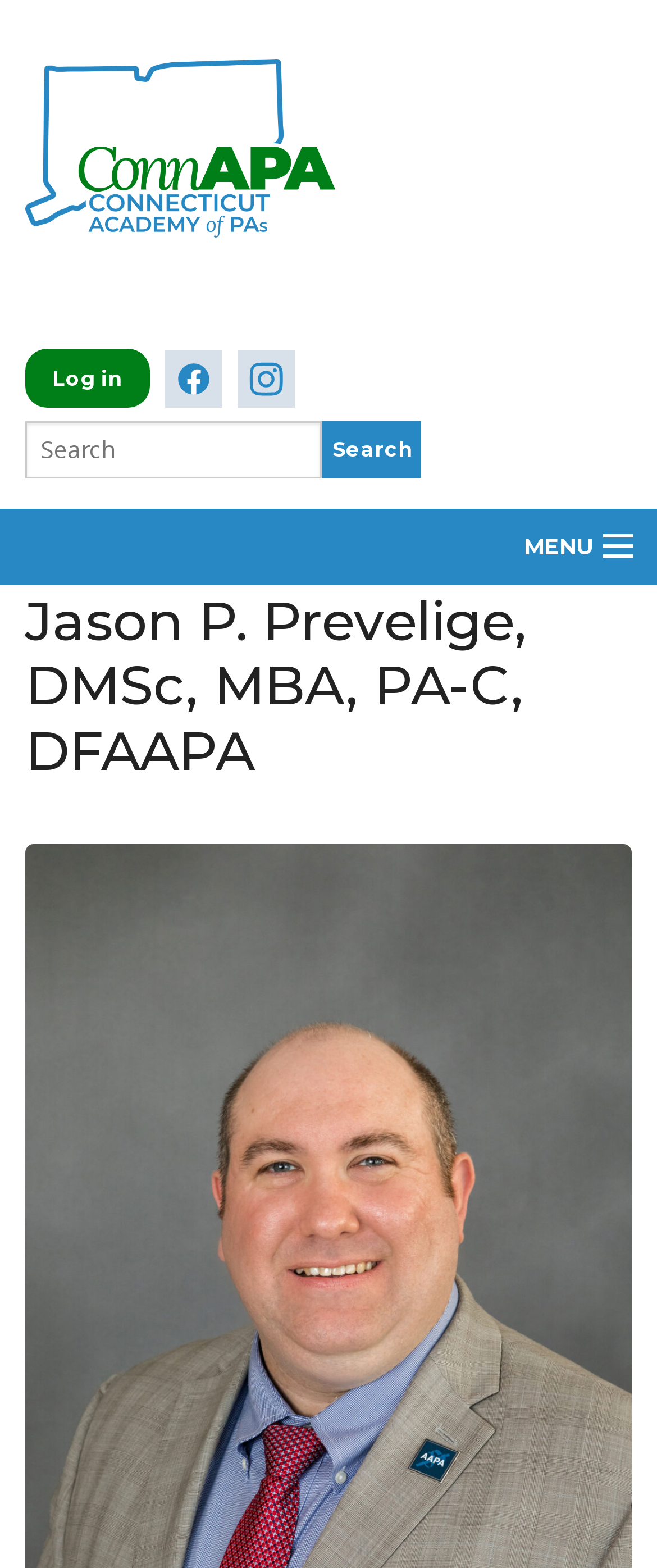Using the elements shown in the image, answer the question comprehensively: Is the search bar required?

I examined the search bar and found that the 'required' attribute is set to 'False'. This means that the search bar is not required to be filled in.